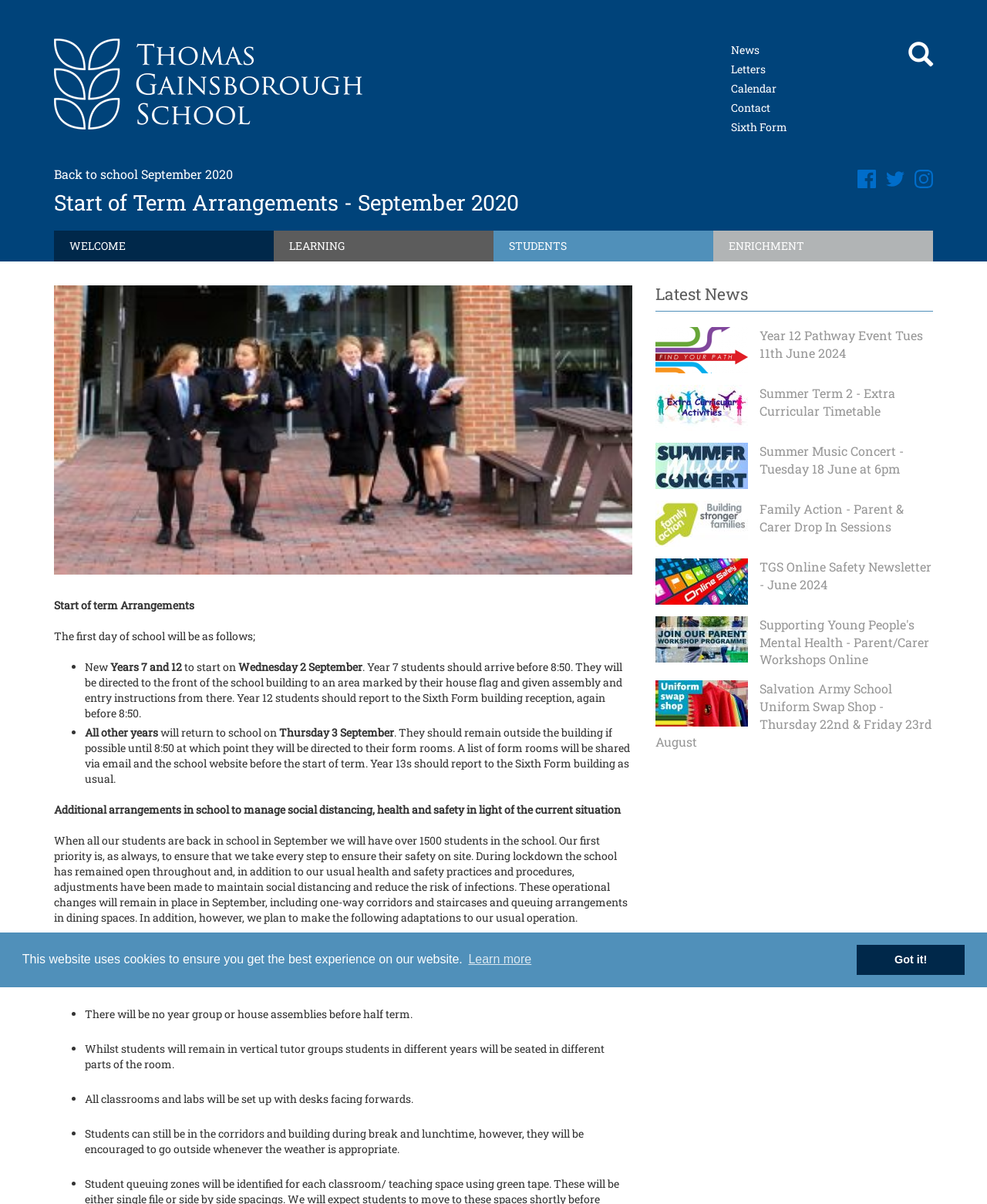Determine the bounding box for the UI element as described: "alt="Thomas Gainsborough School Logo"". The coordinates should be represented as four float numbers between 0 and 1, formatted as [left, top, right, bottom].

[0.055, 0.064, 0.367, 0.074]